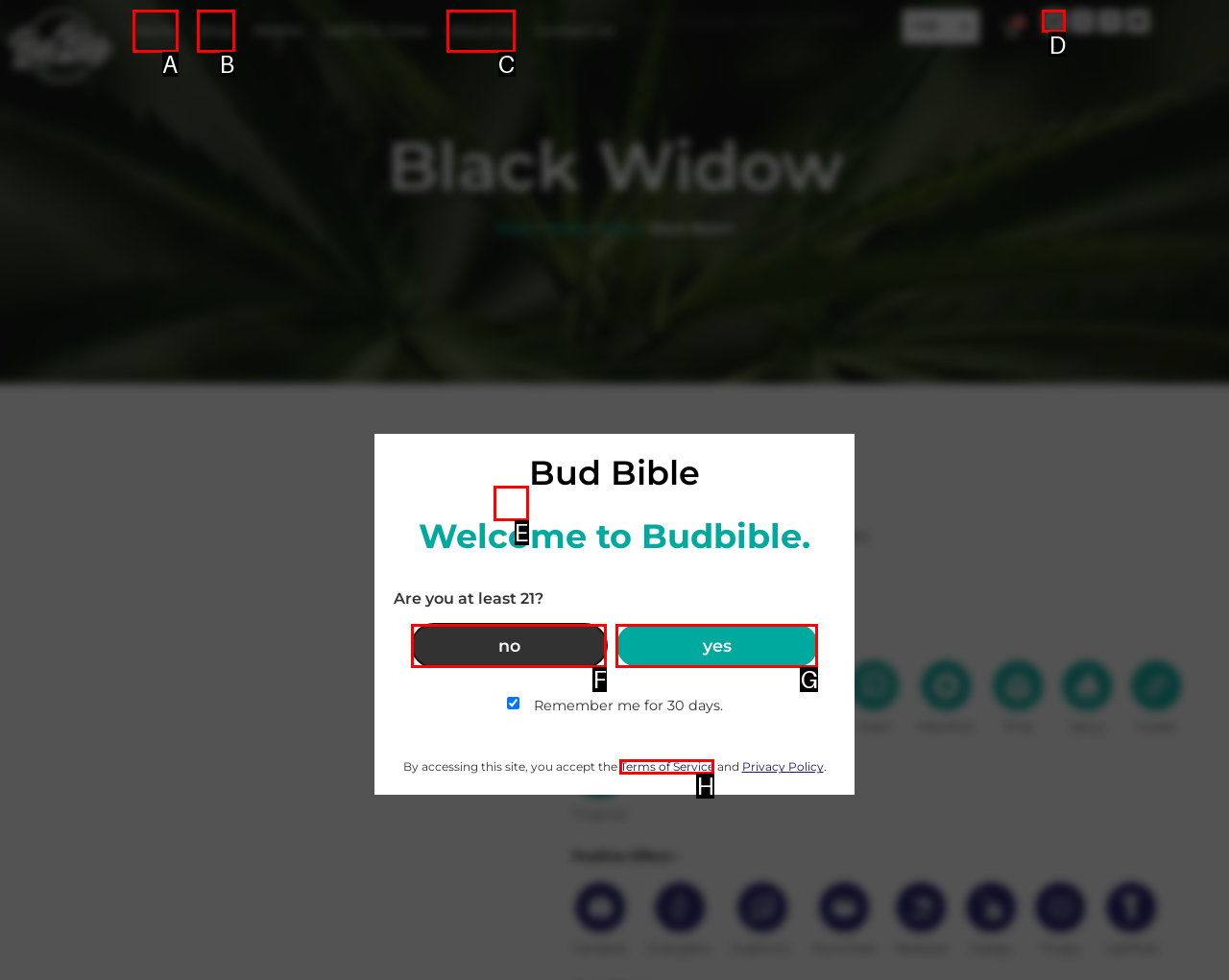Select the letter of the option that should be clicked to achieve the specified task: Click the 'Twitter' social media link. Respond with just the letter.

D